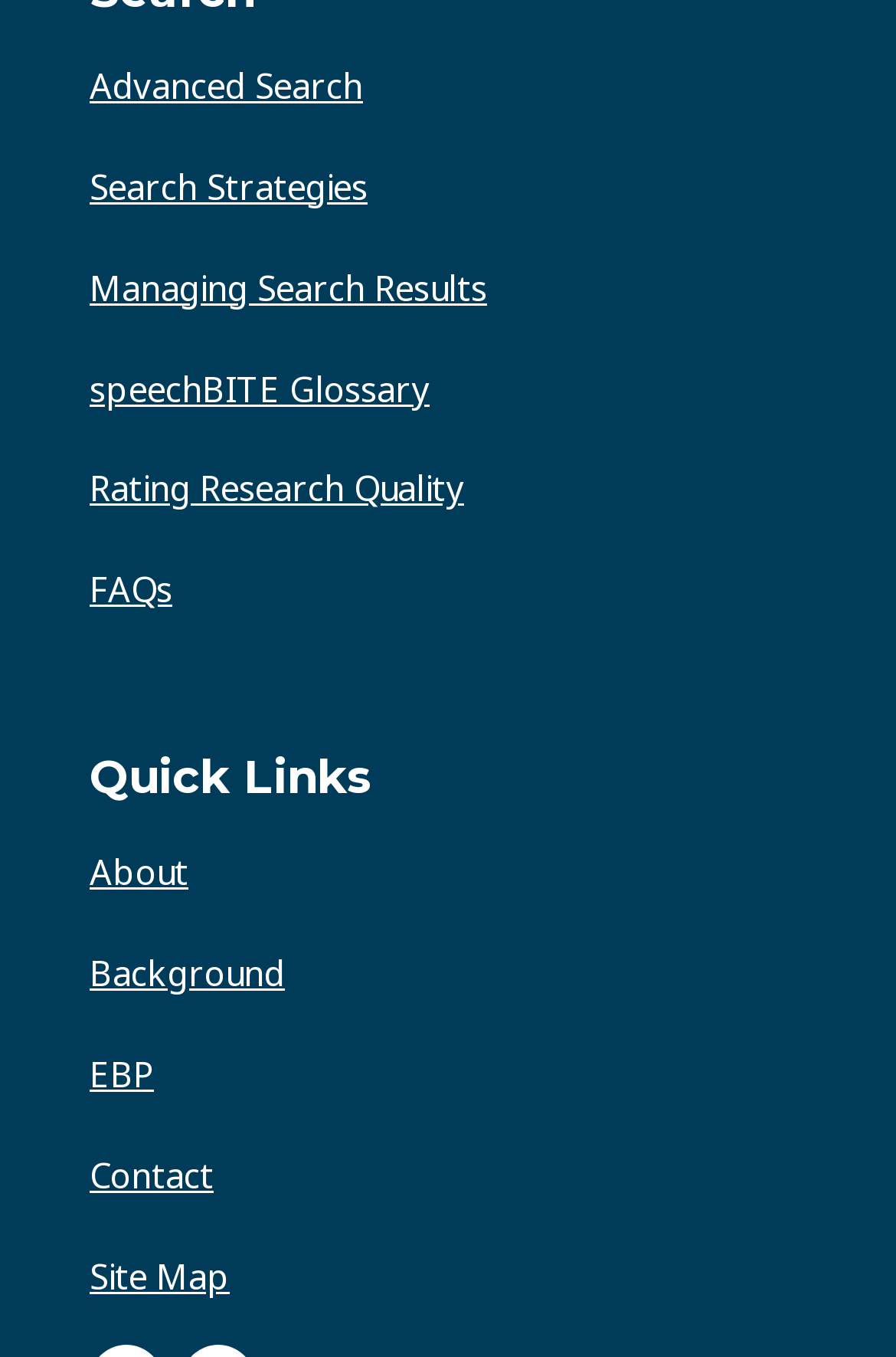Find the bounding box coordinates for the HTML element described in this sentence: "Rating Research Quality". Provide the coordinates as four float numbers between 0 and 1, in the format [left, top, right, bottom].

[0.1, 0.343, 0.518, 0.377]